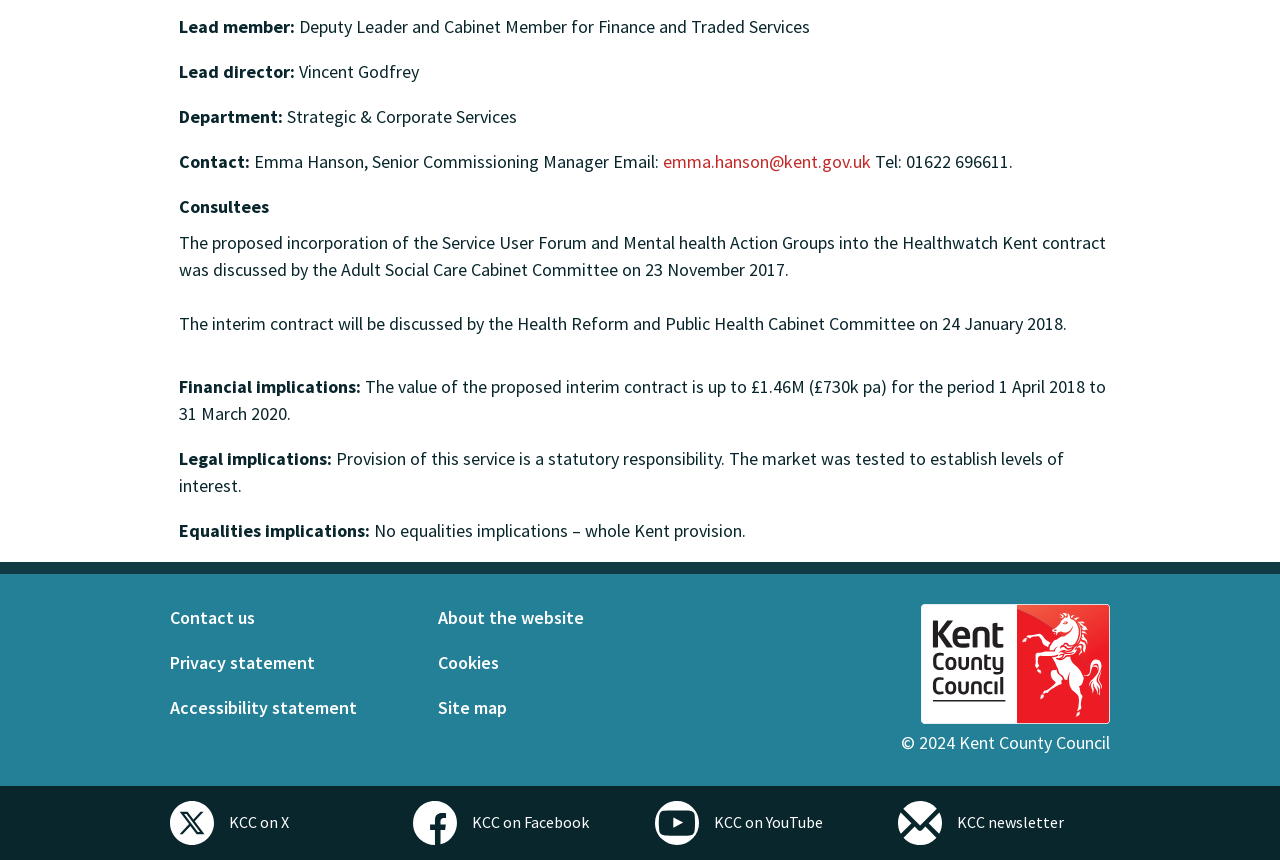Using the information in the image, give a comprehensive answer to the question: 
What is the name of the department?

I found the answer by looking at the StaticText element with the text 'Department:' and its adjacent element with the text 'Strategic & Corporate Services'.